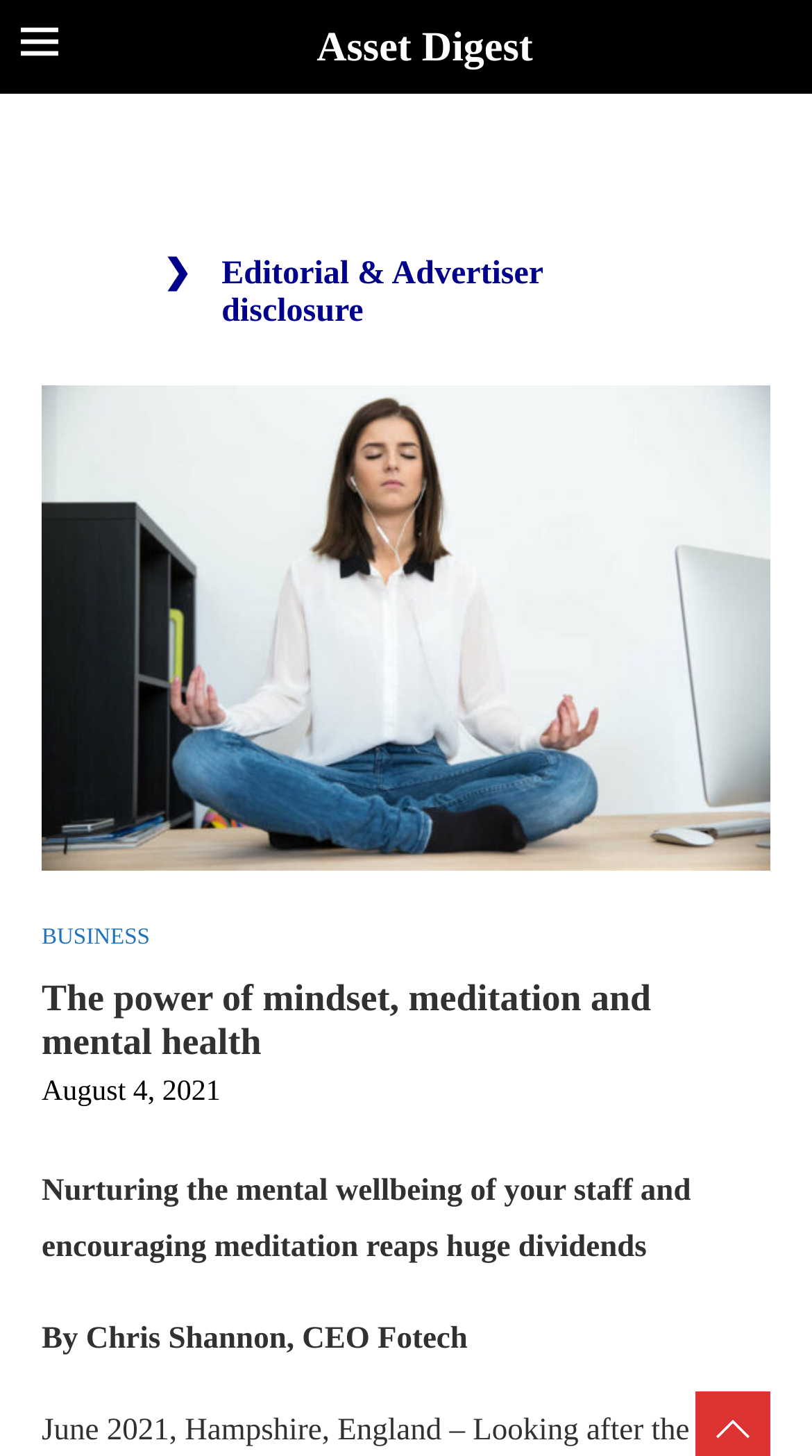What is the topic of the article?
Please provide a comprehensive answer based on the contents of the image.

The topic of the article can be inferred from the heading 'The power of mindset, meditation and mental health' and the static text 'Nurturing the mental wellbeing of your staff and encouraging meditation reaps huge dividends'.